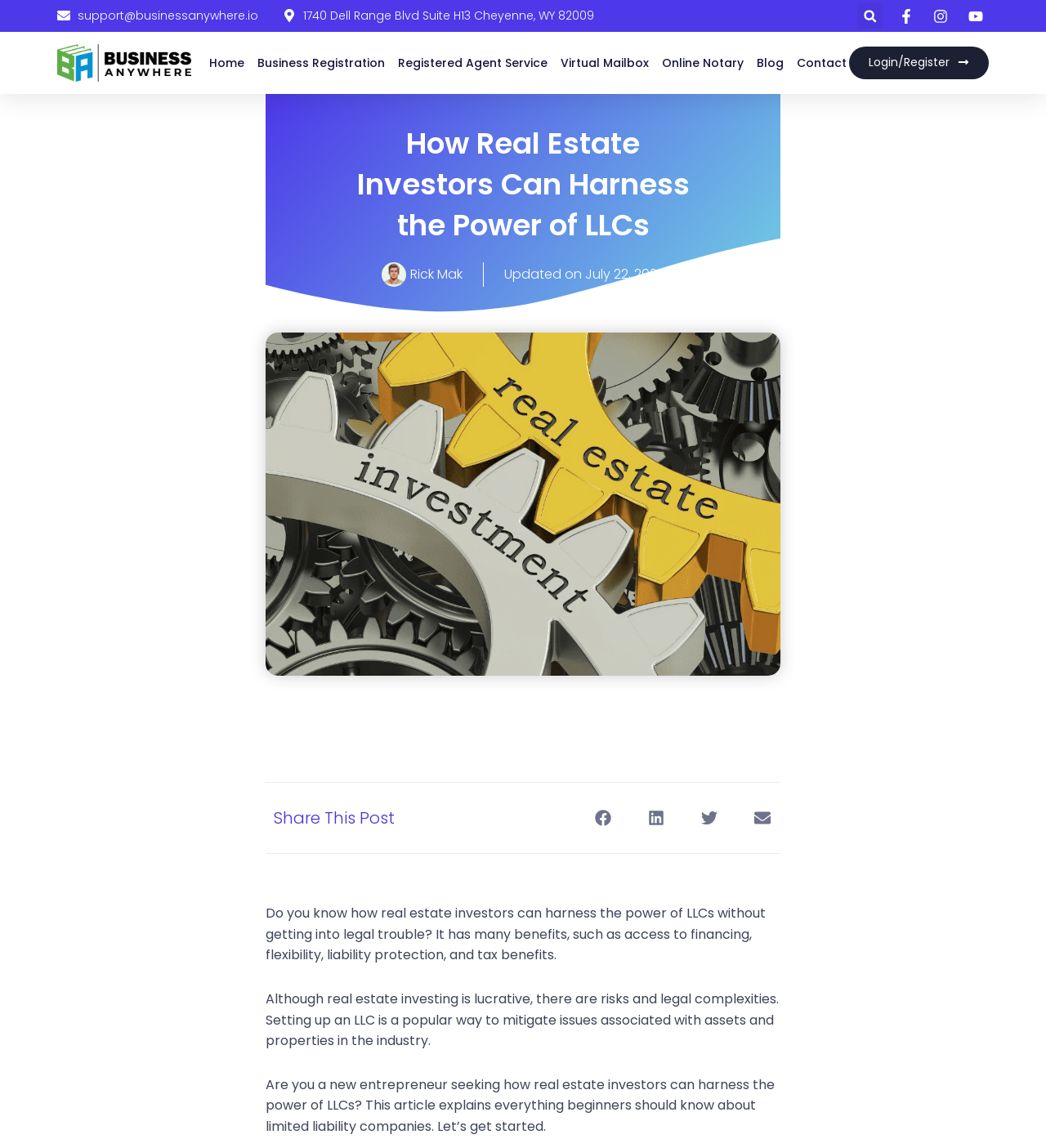Provide a brief response to the question using a single word or phrase: 
How many social media platforms can you share the article on?

4